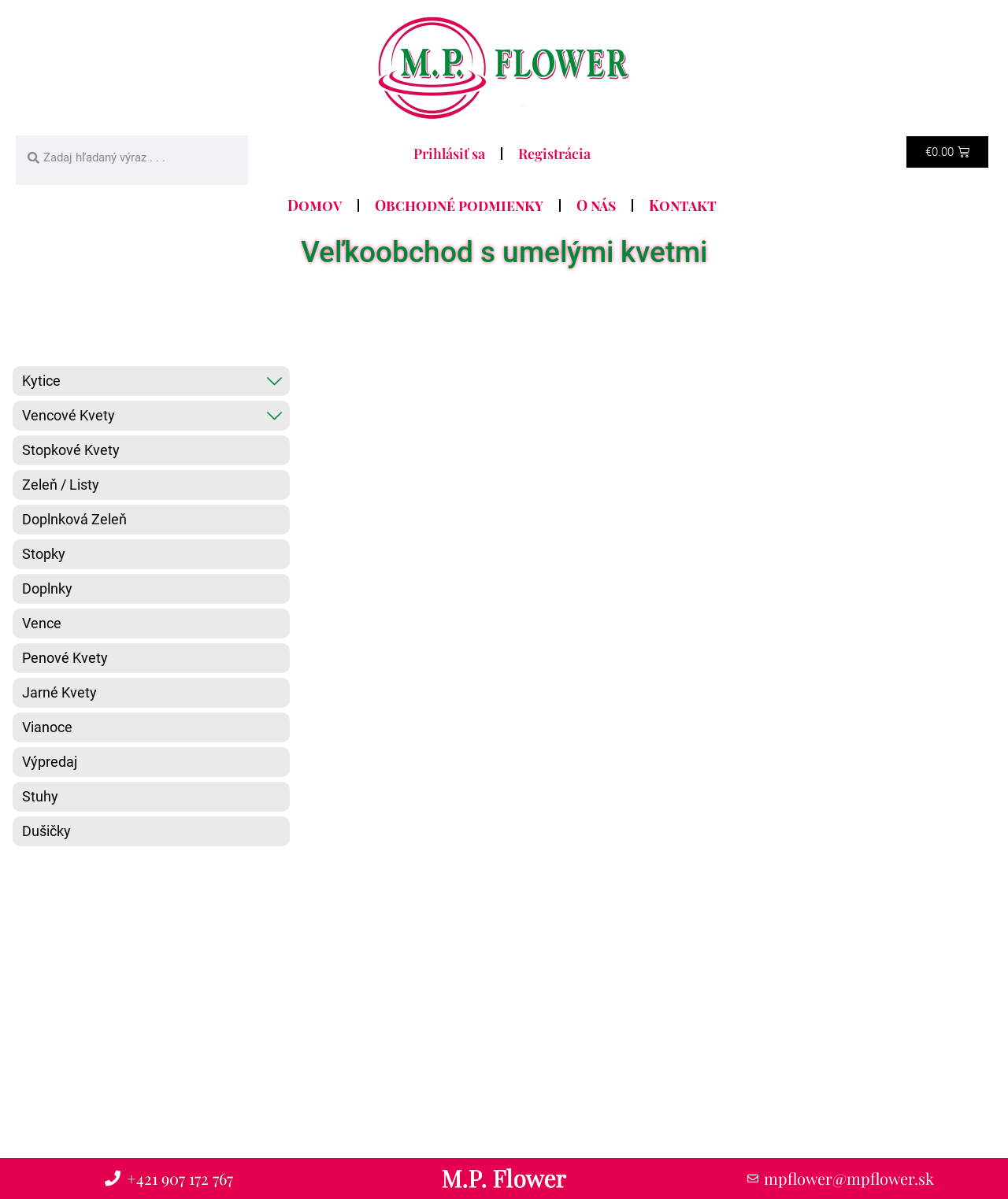Answer the question below using just one word or a short phrase: 
What is the name of the online store?

M.P. Flower